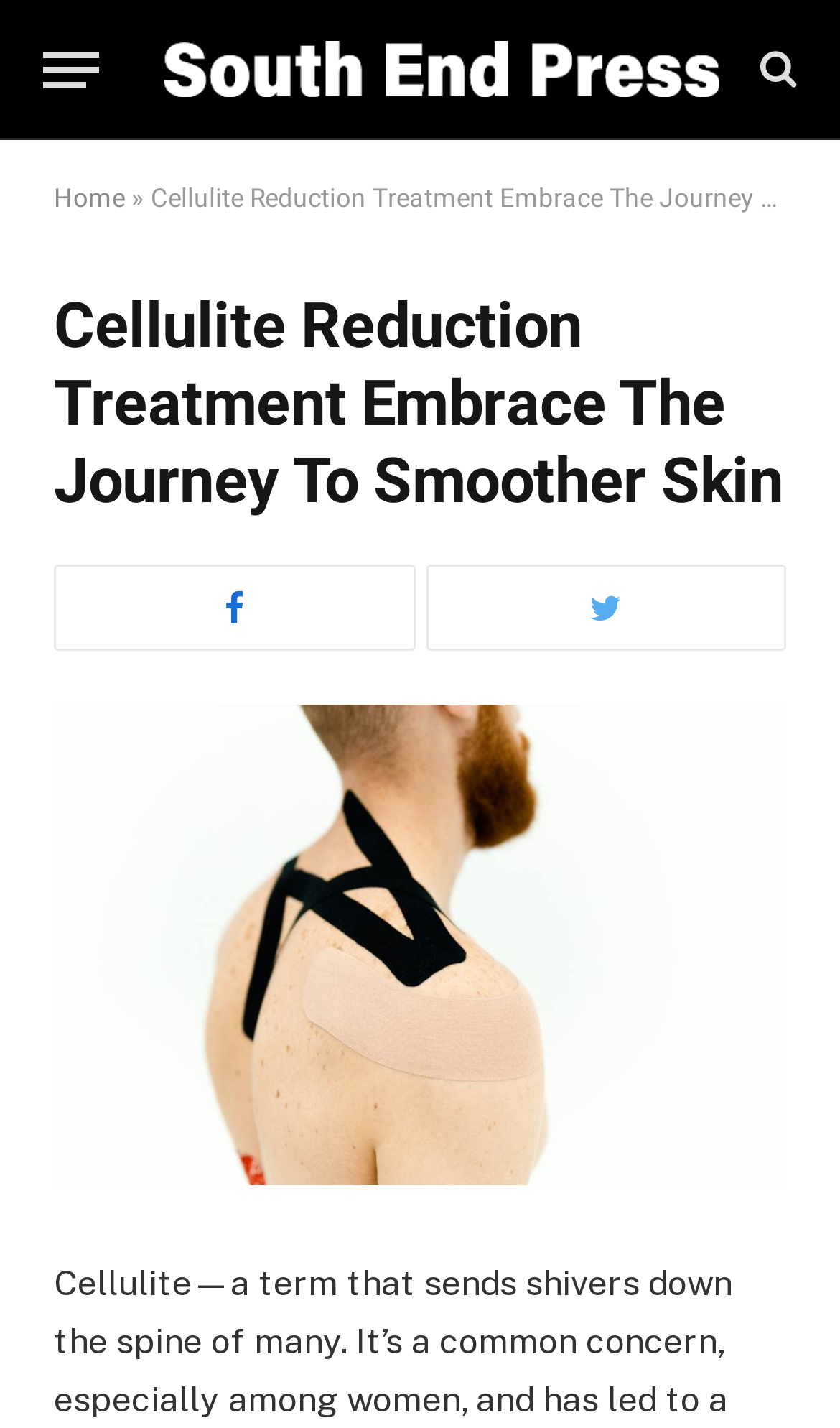Provide a brief response to the question below using a single word or phrase: 
What is the purpose of the button with the '' symbol?

Unknown